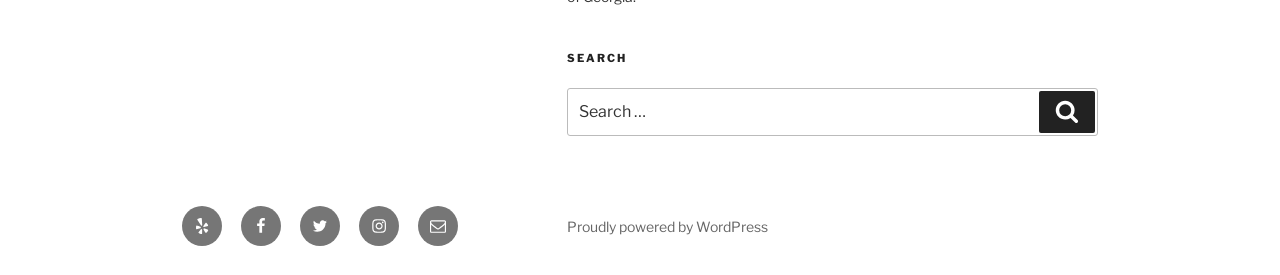How many social media links are in the footer?
Please respond to the question with a detailed and informative answer.

In the footer section of the webpage, there are five social media links: Yelp, Facebook, Twitter, Instagram, and Email. These links are arranged horizontally and are part of the 'Footer Social Links Menu'.